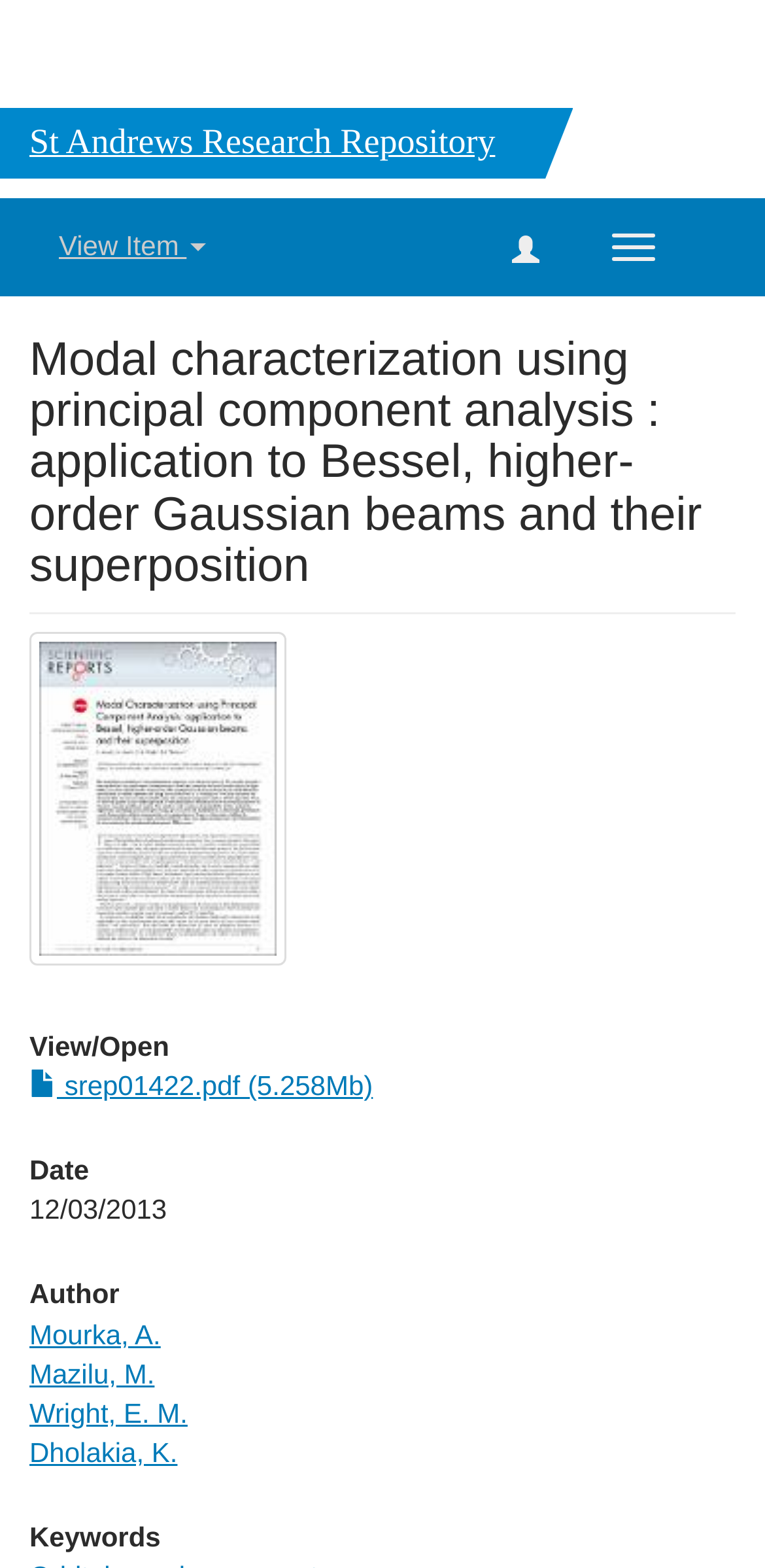Locate the bounding box of the UI element based on this description: "Mazilu, M.". Provide four float numbers between 0 and 1 as [left, top, right, bottom].

[0.038, 0.866, 0.202, 0.886]